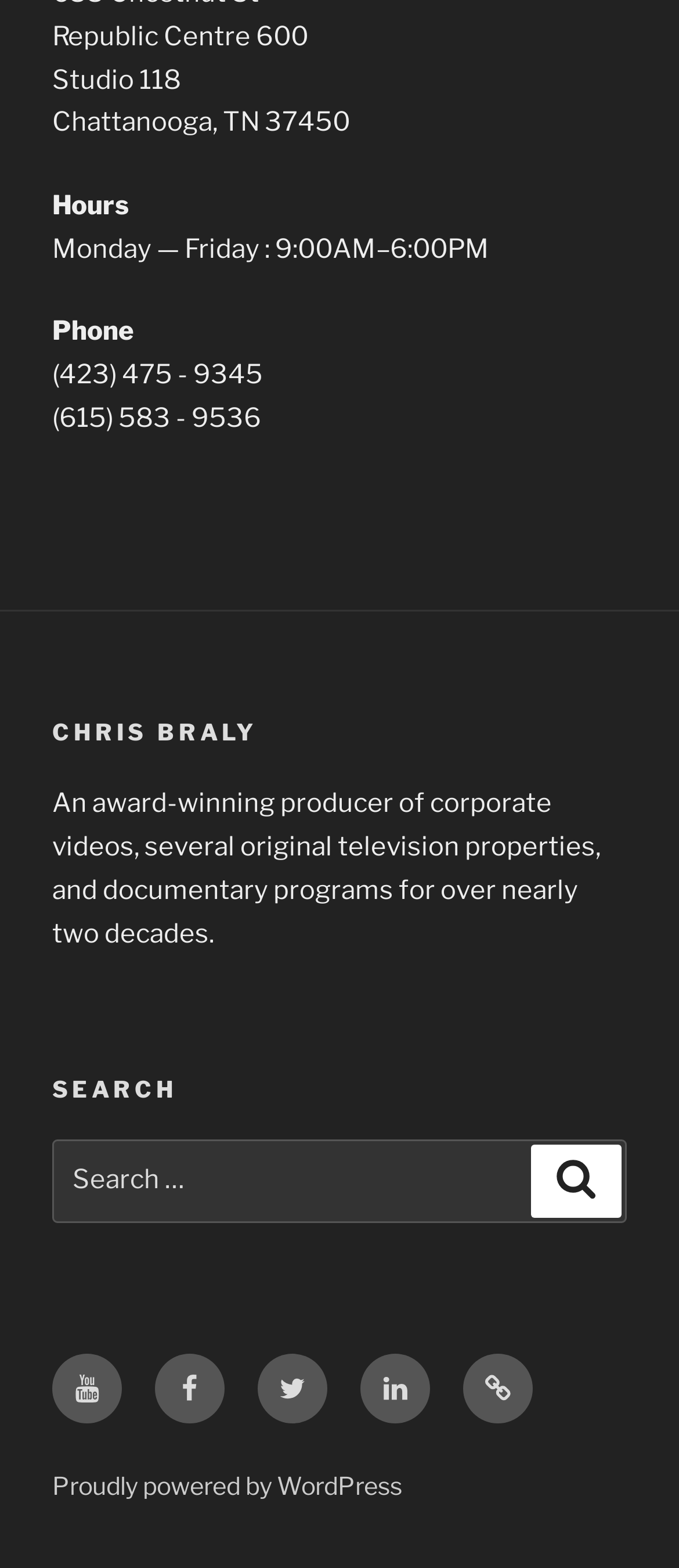Please determine the bounding box of the UI element that matches this description: Twitter. The coordinates should be given as (top-left x, top-left y, bottom-right x, bottom-right y), with all values between 0 and 1.

[0.379, 0.863, 0.482, 0.907]